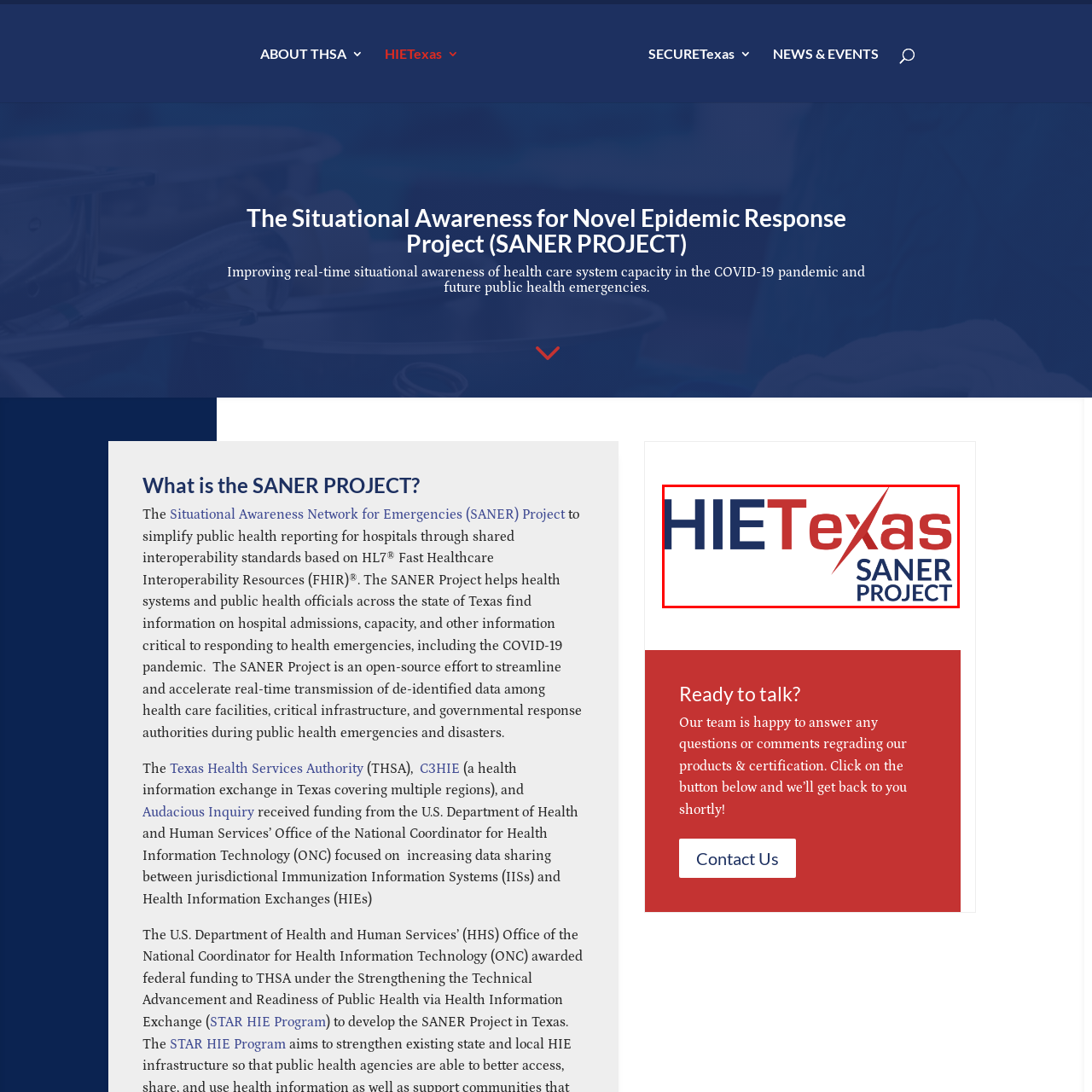Create an extensive caption describing the content of the image outlined in red.

The image prominently features the logo for "HIETexas" and the "SANER Project." The logo conveys a sense of collaboration and innovation, with "HIETexas" highlighted in dark blue and red lettering, symbolizing a cohesive effort in health information exchange. Below, "SANER PROJECT" is presented distinctly, emphasizing its focus on situational awareness and public health. This visual representation reflects the project's mission to streamline healthcare reporting and improve real-time data sharing, particularly in response to public health emergencies. The overall design captures both the seriousness and forward-thinking nature of the initiatives aimed at enhancing healthcare coordination in Texas.